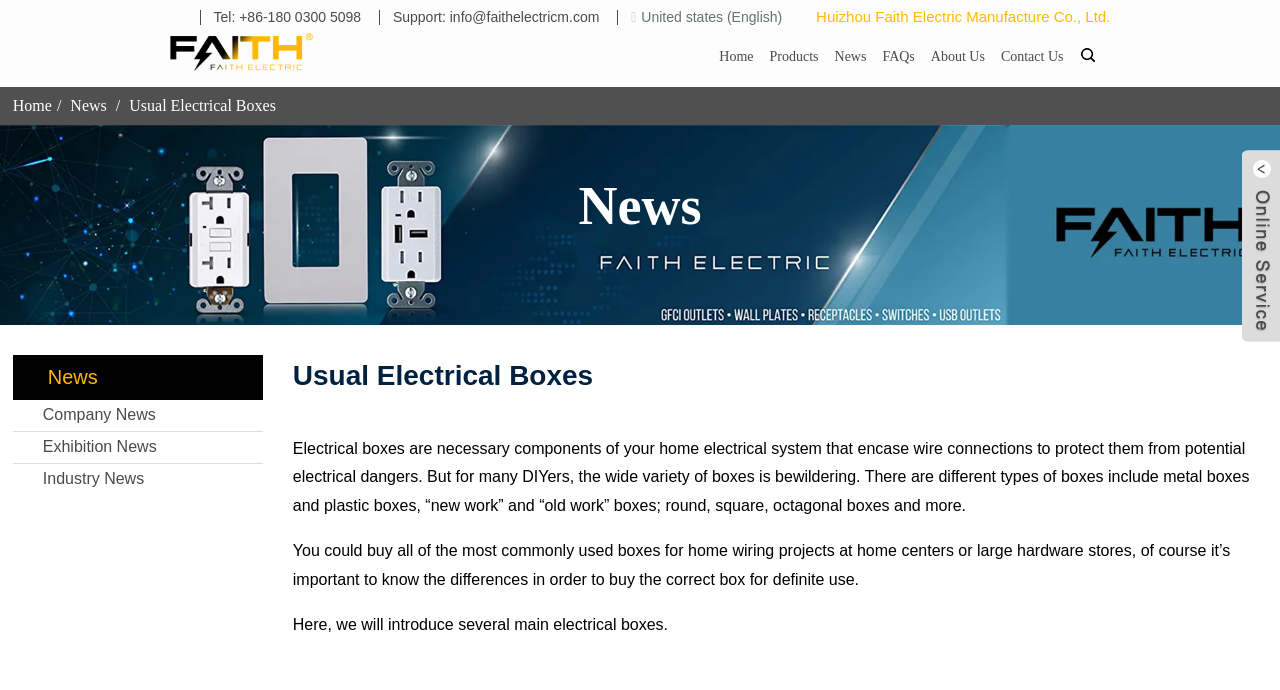What is the language of the webpage? Using the information from the screenshot, answer with a single word or phrase.

English